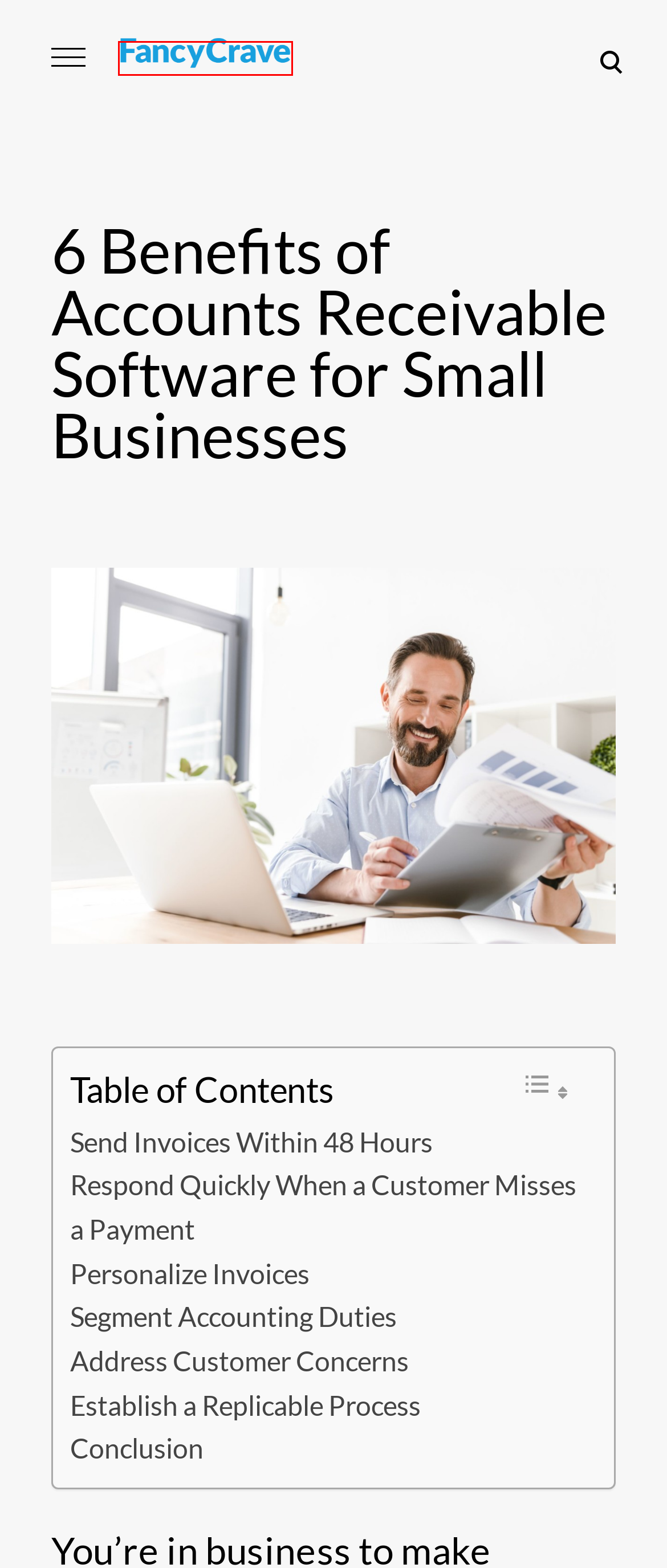You’re provided with a screenshot of a webpage that has a red bounding box around an element. Choose the best matching webpage description for the new page after clicking the element in the red box. The options are:
A. 6 Benefits of Using an Accounting Software for Your Startup | Fancycrave
B. Private Policy | Fancycrave
C. Best Accounts Payable Software 2024 | Sonary
D. Advertise With Us | Fancycrave
E. About Us | Fancycrave
F. 13 Best Invoicing Tools to Generate Invoices Instantly | Fancycrave
G. Fancycrave | Make Your Freelancing Life Easier.
H. Affiliate Disclaimer | Fancycrave

G